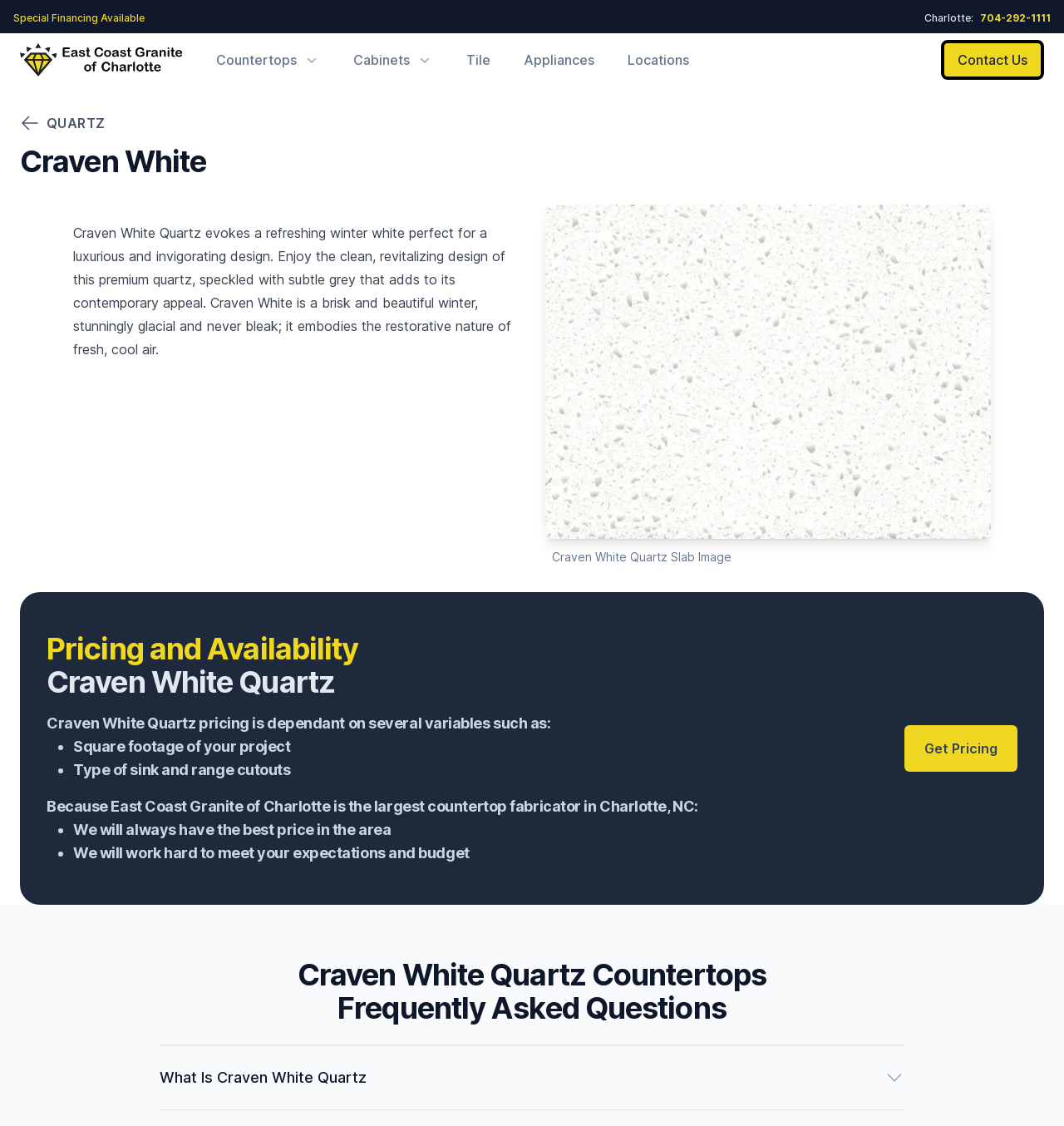Use a single word or phrase to answer the question:
What is the purpose of the 'Get Pricing' button?

To get pricing information